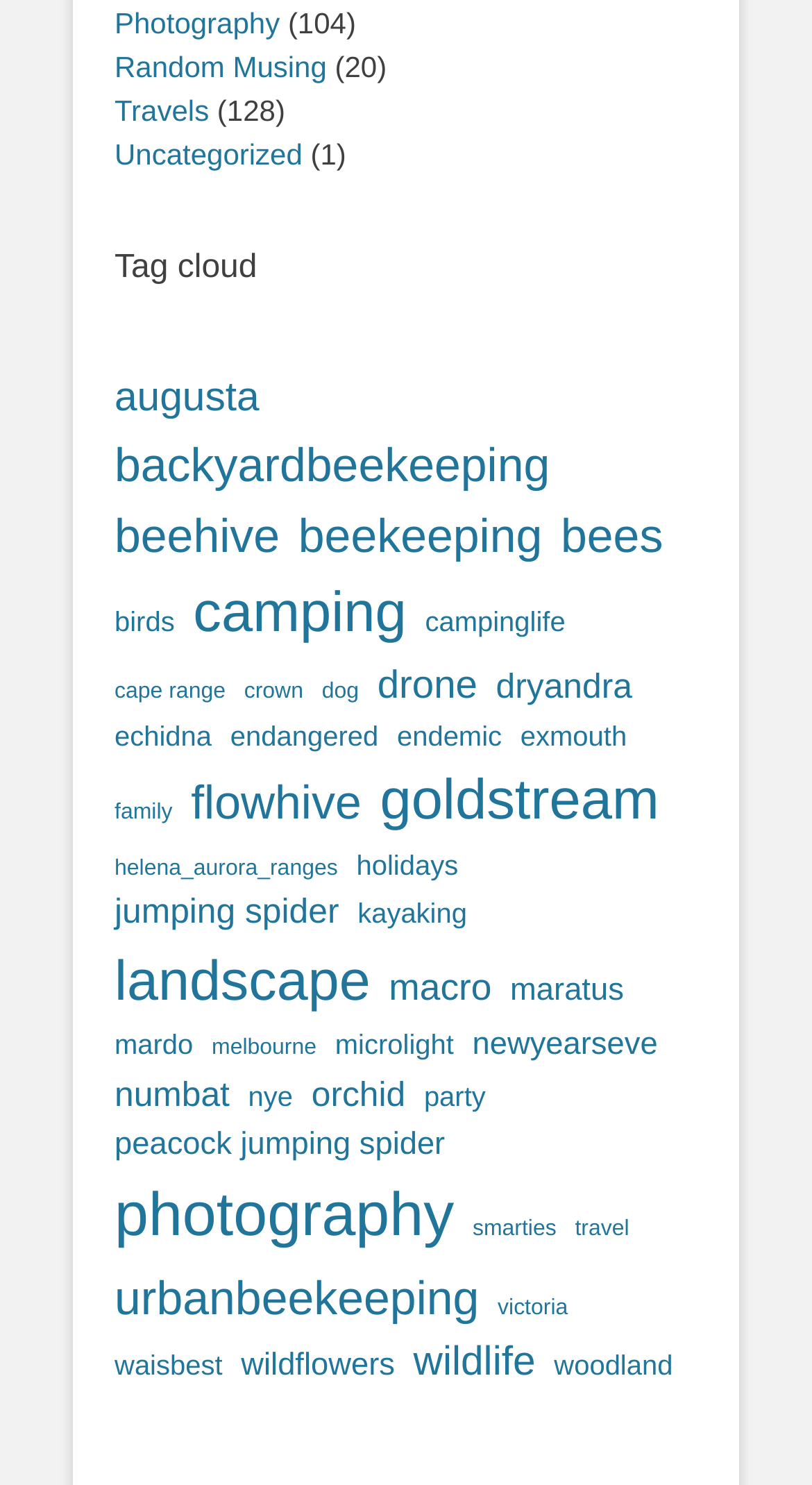What is the second category from the top?
Please interpret the details in the image and answer the question thoroughly.

I looked at the links at the top of the webpage and found that the second link is 'Random Musing', which is the second category from the top.